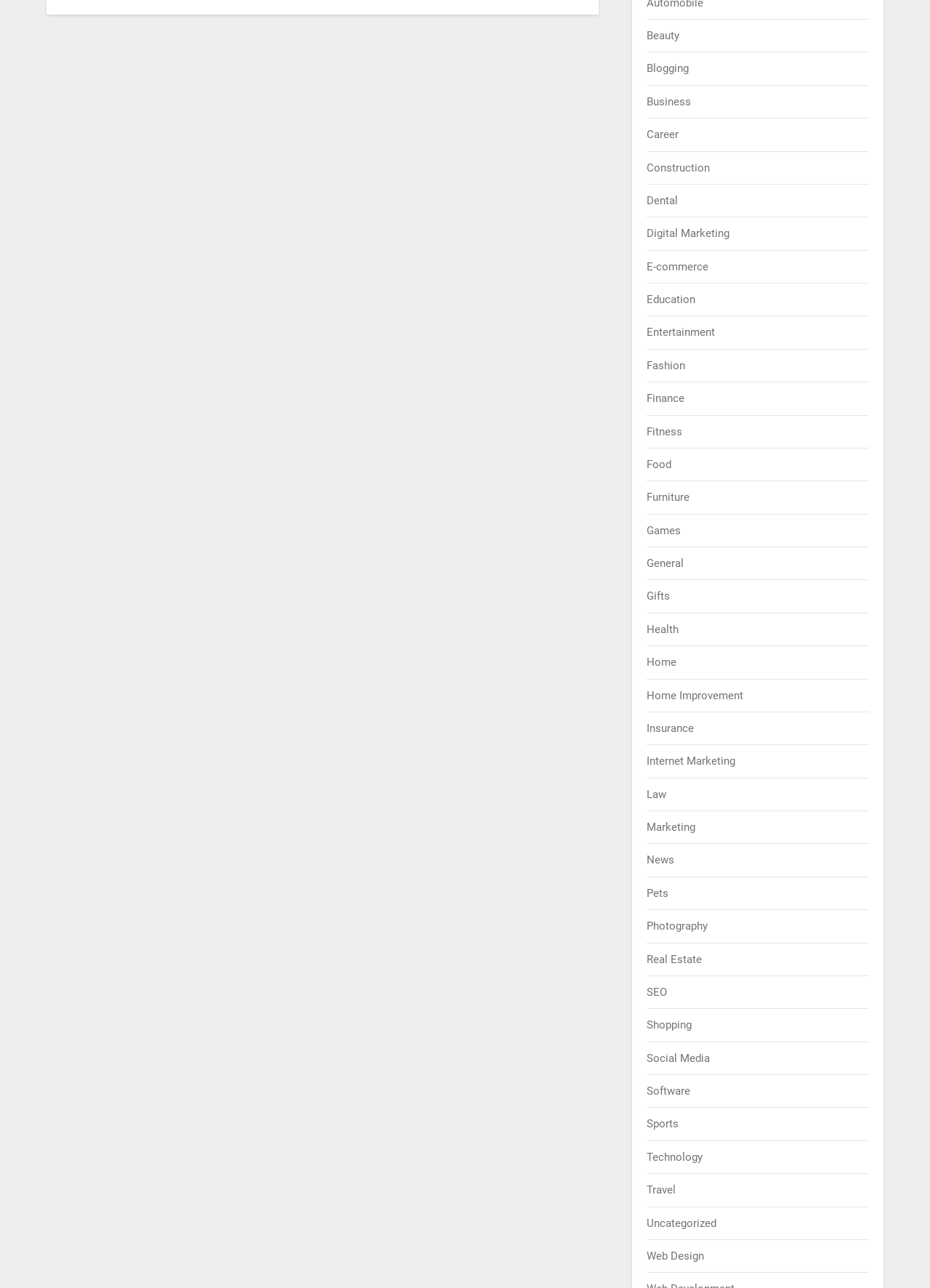Determine the bounding box for the UI element described here: "Insurance".

[0.696, 0.56, 0.746, 0.57]